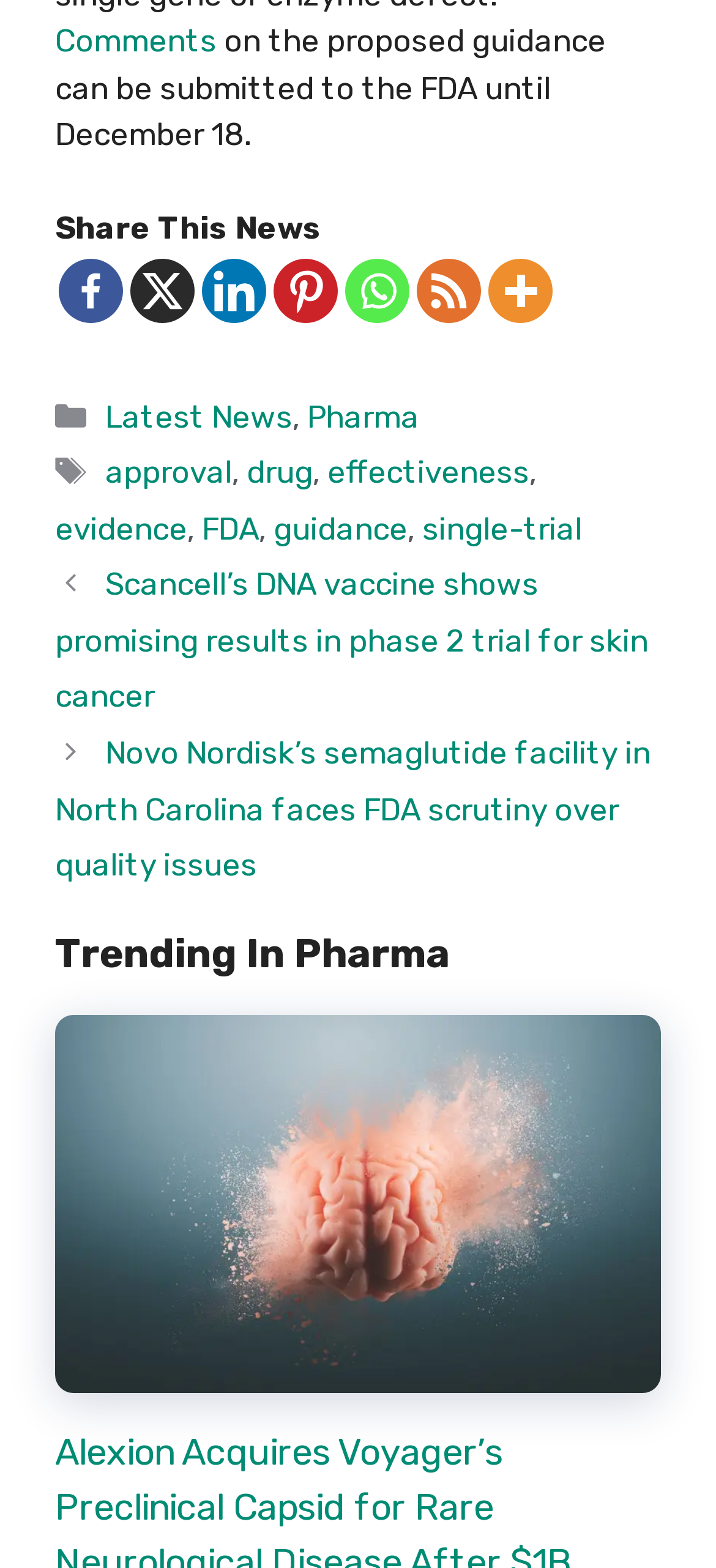Locate the bounding box coordinates of the area you need to click to fulfill this instruction: 'Toggle navigation'. The coordinates must be in the form of four float numbers ranging from 0 to 1: [left, top, right, bottom].

None